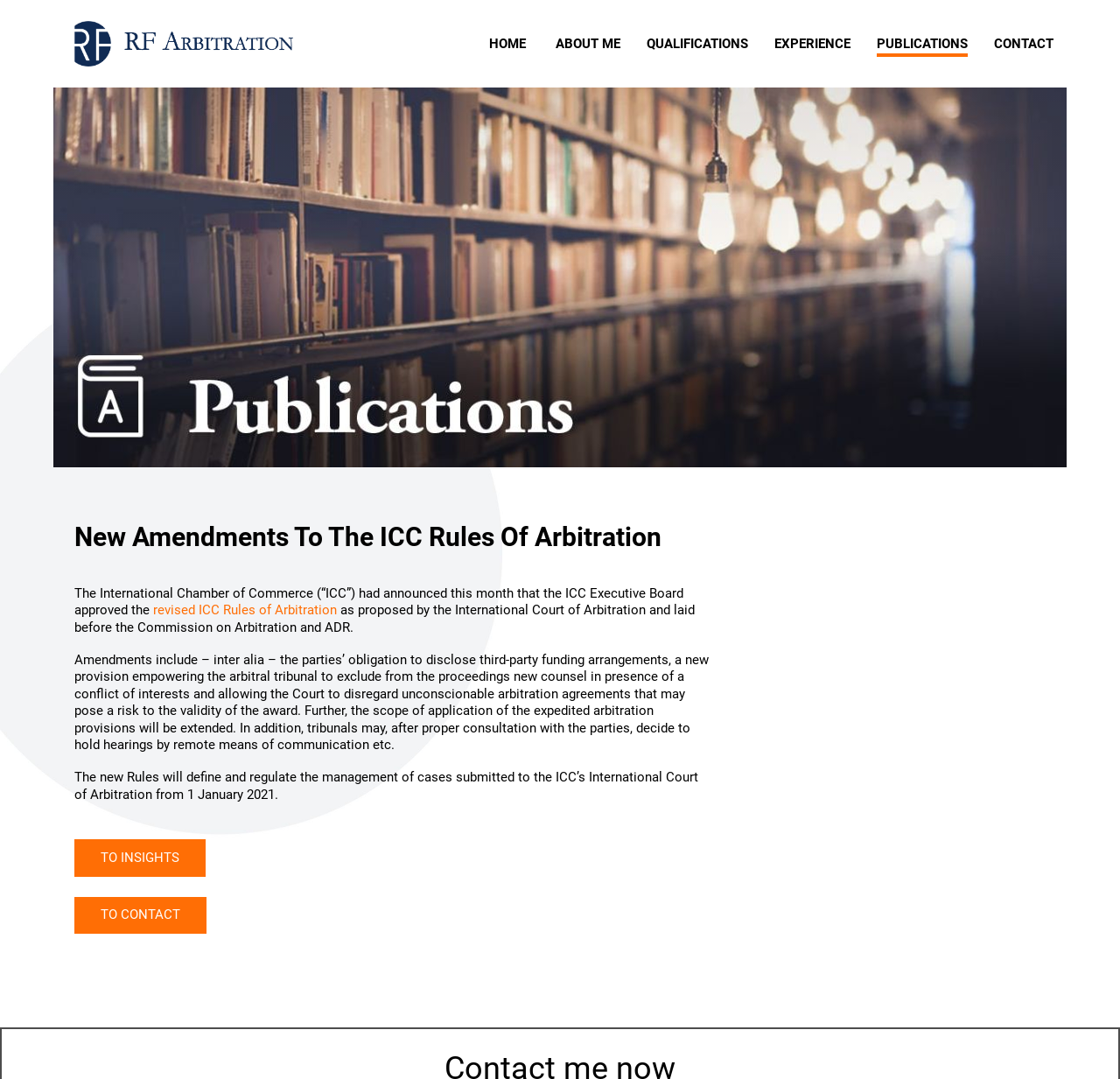Respond to the following query with just one word or a short phrase: 
Where can I find more insights?

TO INSIGHTS link